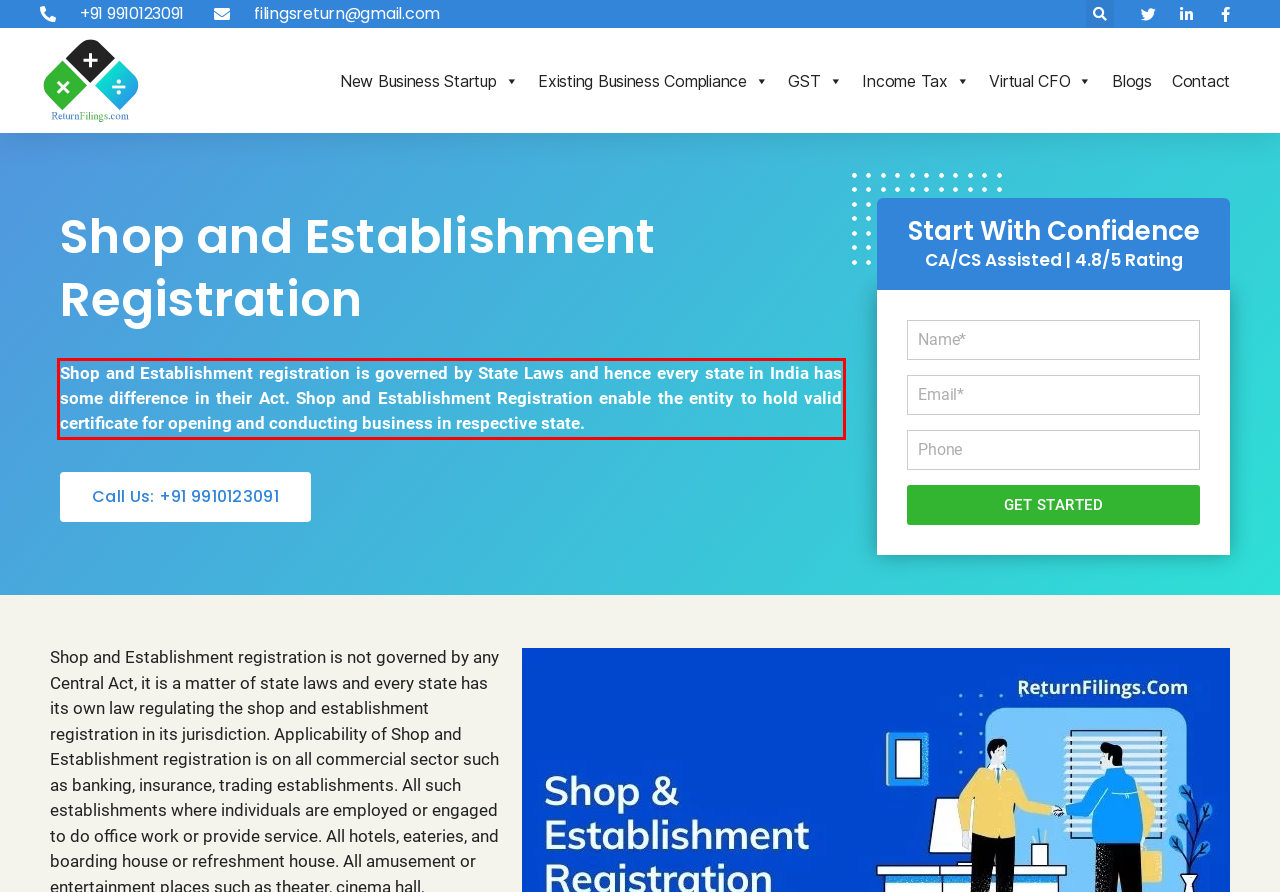Given a screenshot of a webpage, locate the red bounding box and extract the text it encloses.

Shop and Establishment registration is governed by State Laws and hence every state in India has some difference in their Act. Shop and Establishment Registration enable the entity to hold valid certificate for opening and conducting business in respective state.